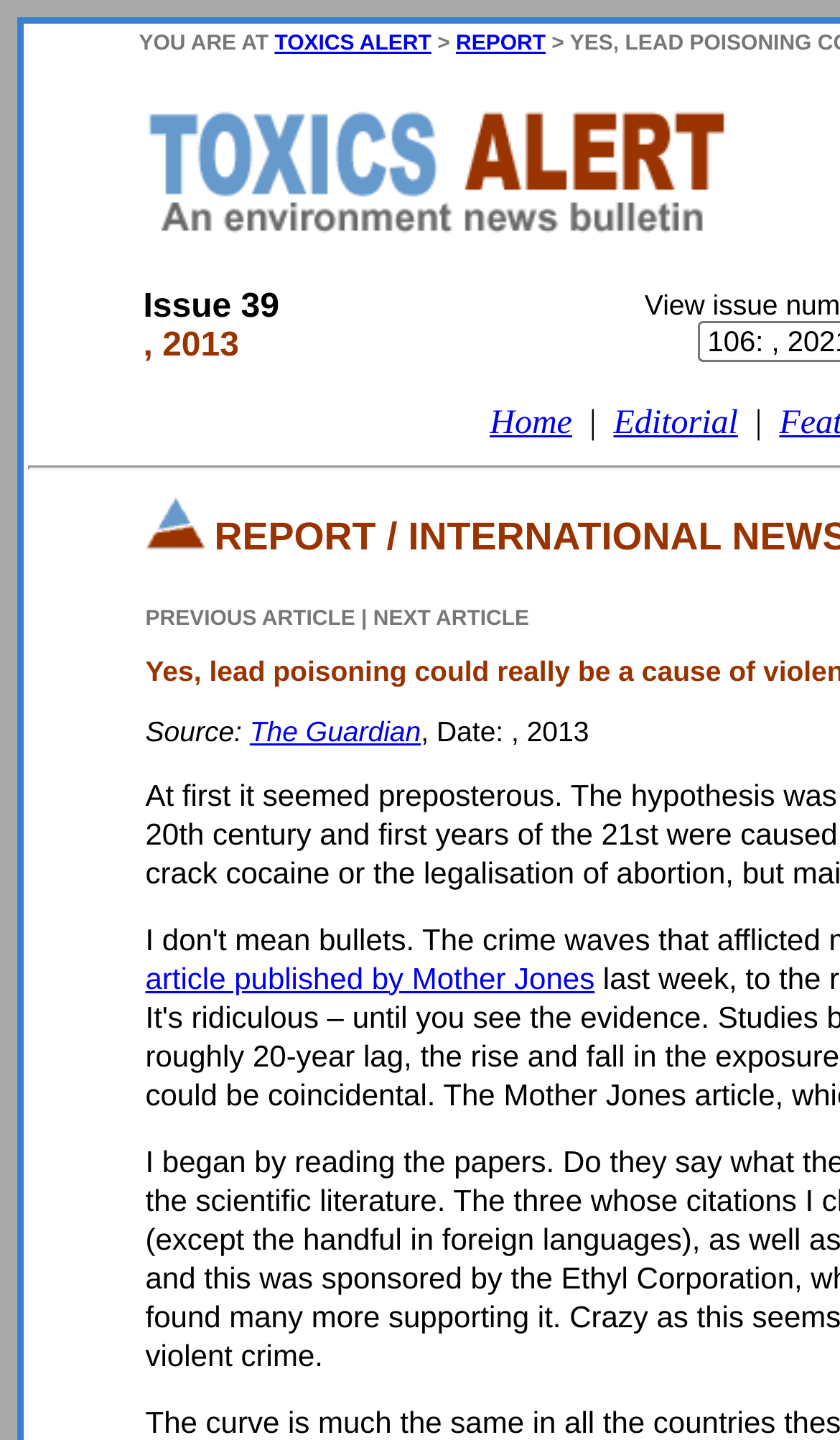Determine the bounding box coordinates of the clickable element necessary to fulfill the instruction: "Read the report". Provide the coordinates as four float numbers within the 0 to 1 range, i.e., [left, top, right, bottom].

[0.543, 0.022, 0.65, 0.039]